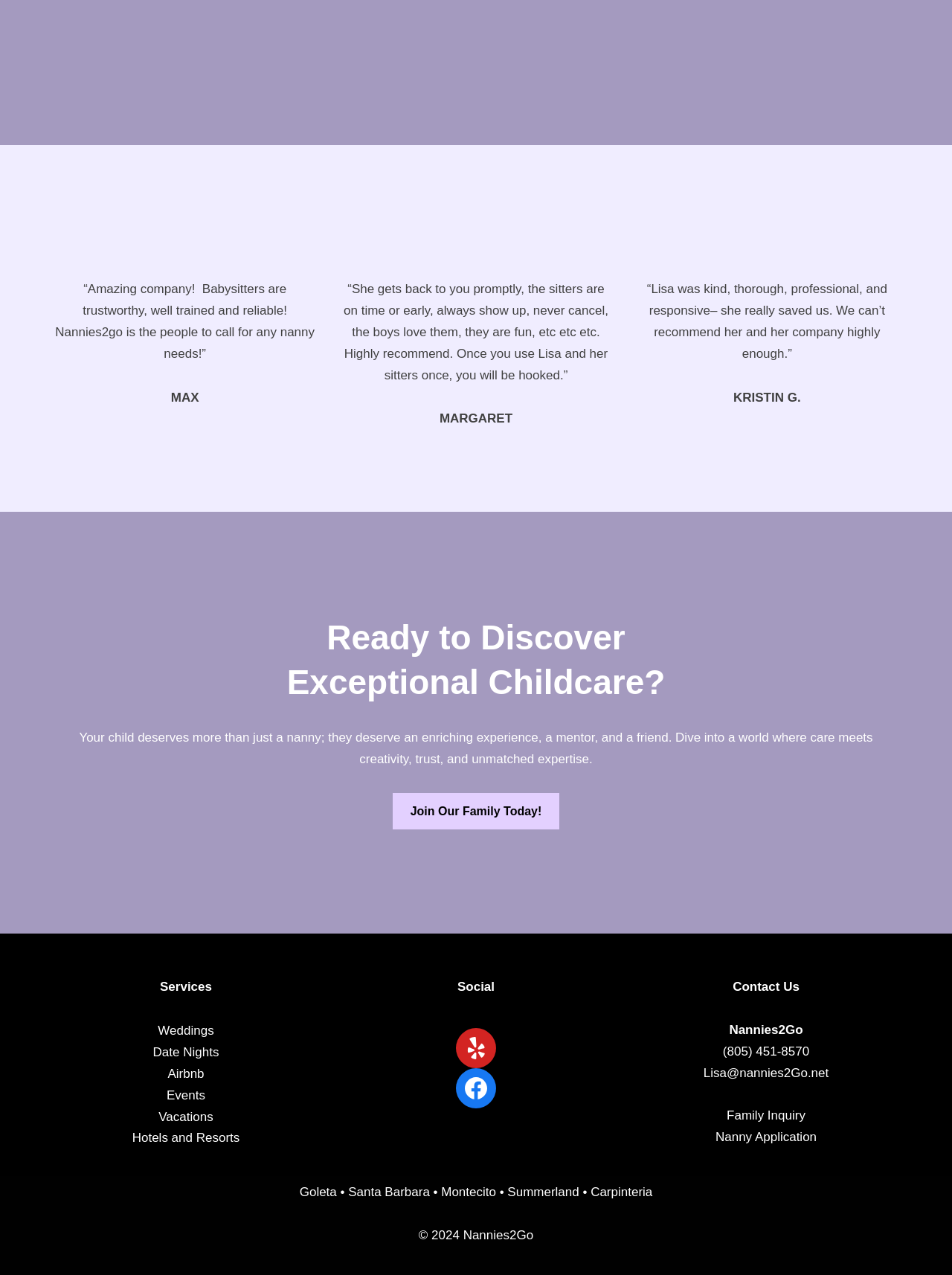Pinpoint the bounding box coordinates of the clickable element to carry out the following instruction: "Click 'Join Our Family Today!' to learn more."

[0.412, 0.622, 0.588, 0.651]